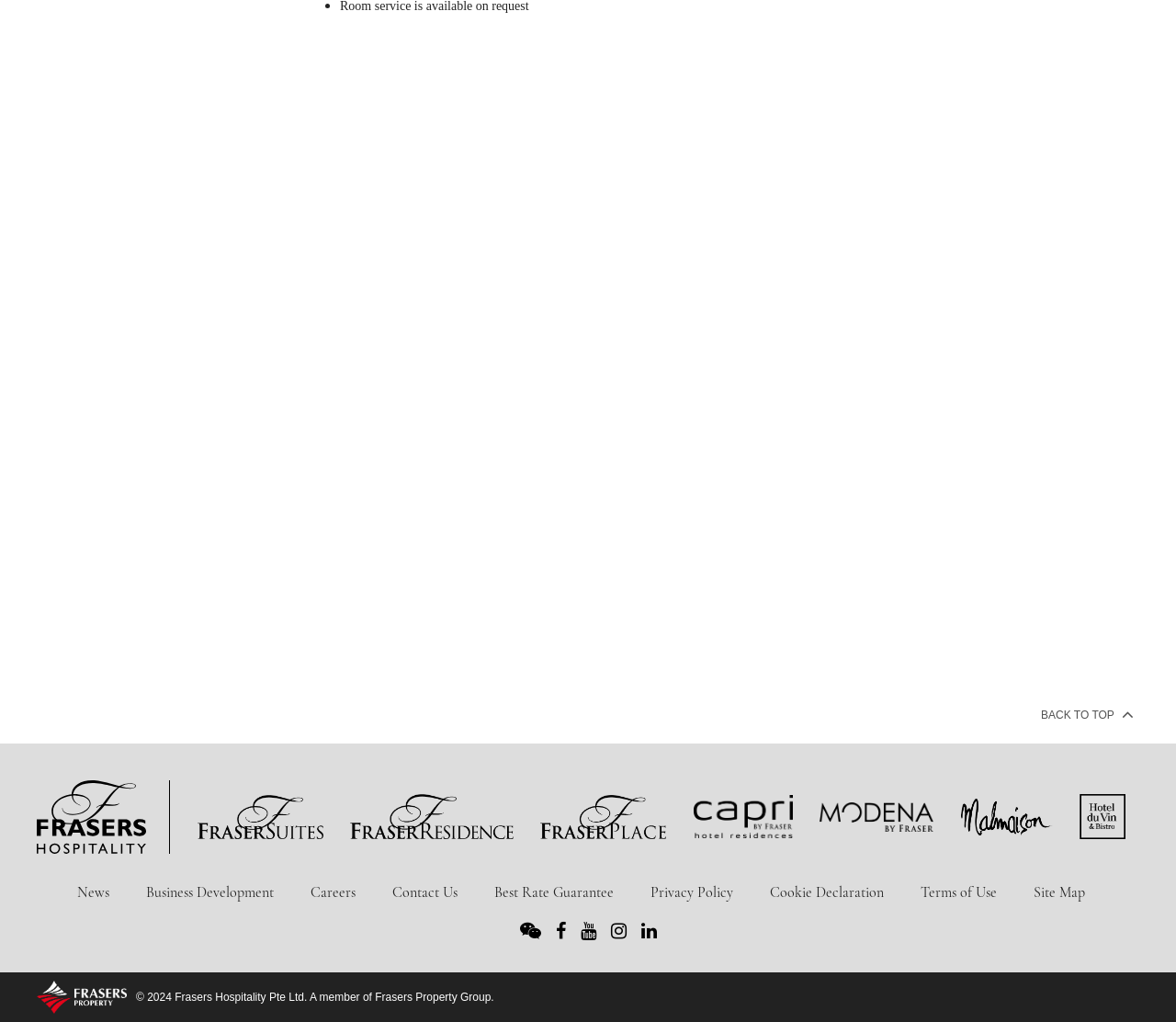What type of room is shown in the first slide?
Using the visual information, answer the question in a single word or phrase.

Double Room